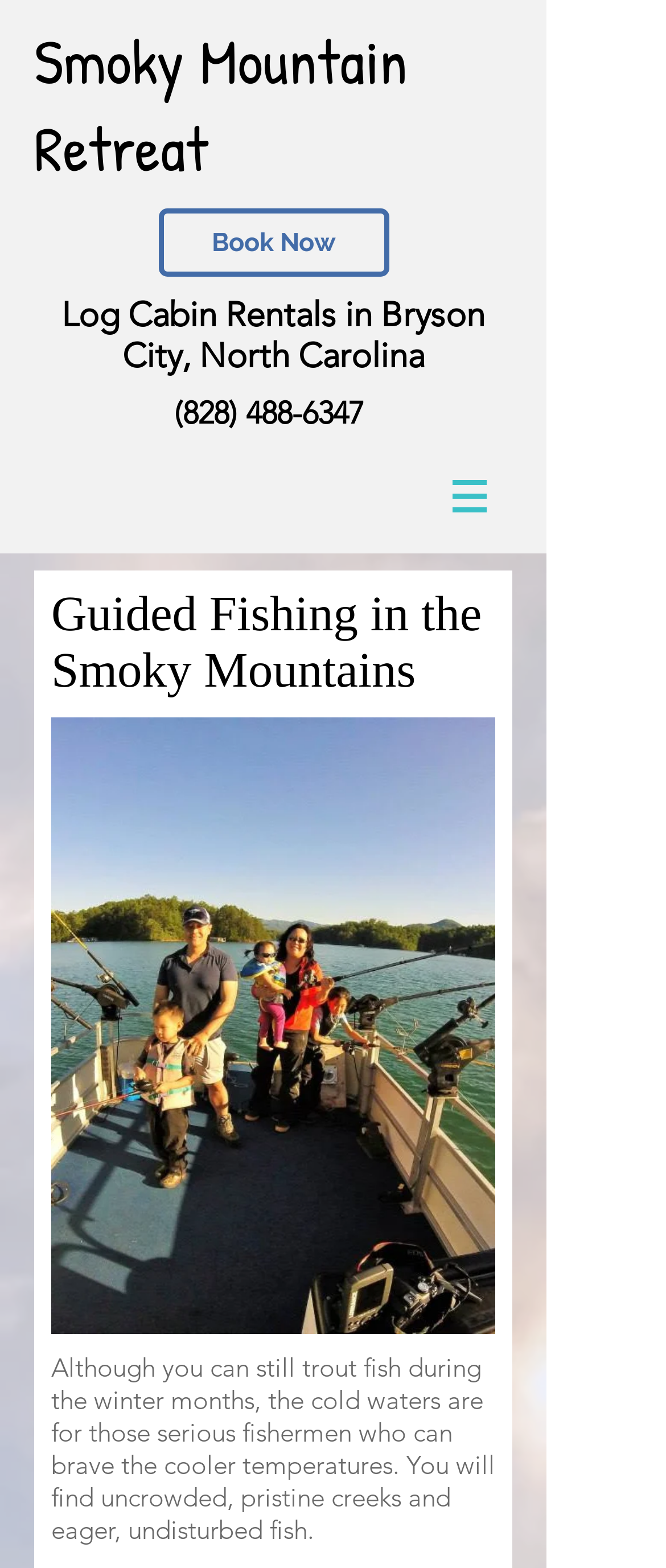What type of accommodations are offered?
Provide a detailed and well-explained answer to the question.

I found the type of accommodations offered by looking at the heading element that contains the text 'Log Cabin Rentals in Bryson City, North Carolina'. This heading element is a child of the root element and has a bounding box with y1 coordinate 0.187, indicating it is located near the top of the page.